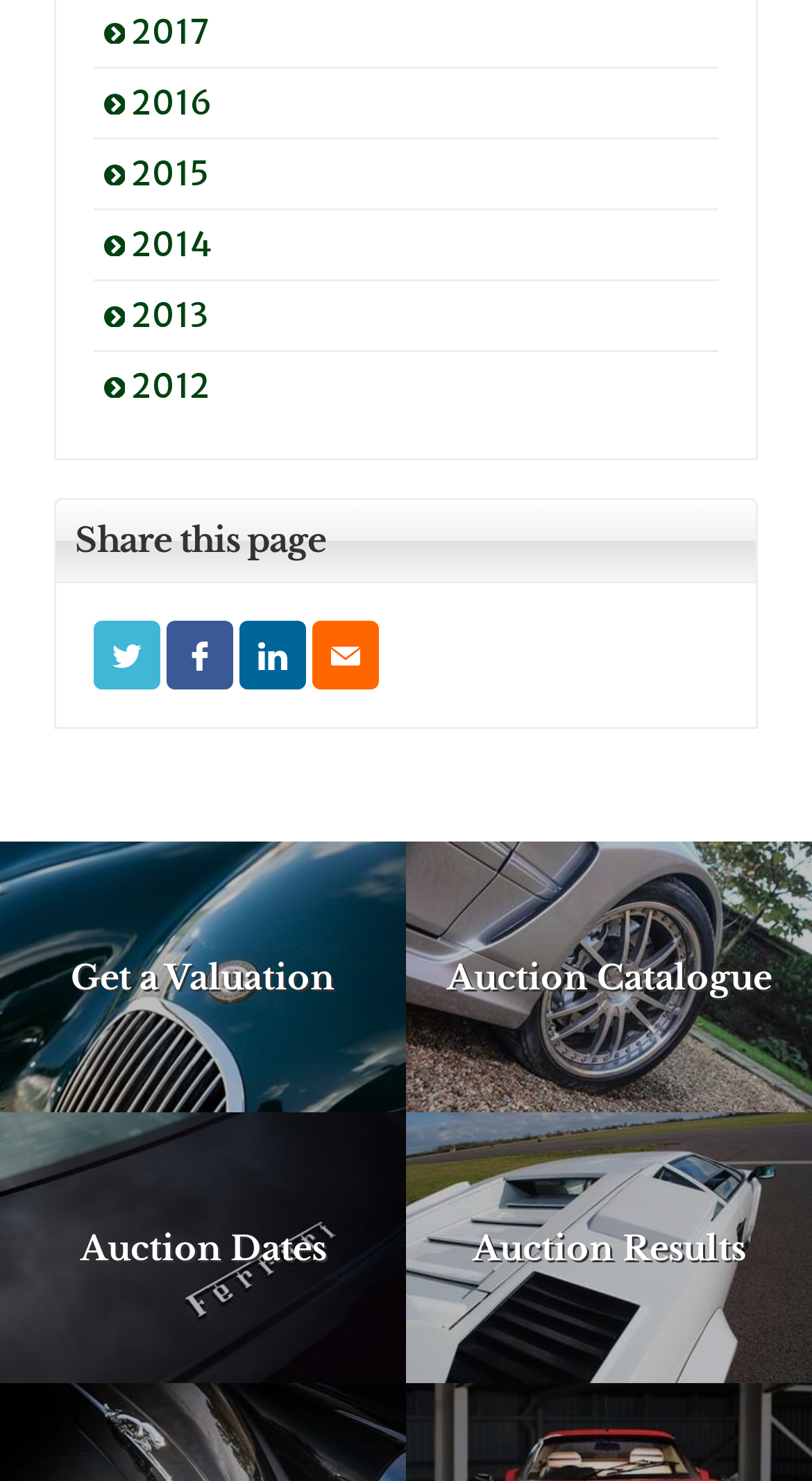Identify the bounding box coordinates of the area you need to click to perform the following instruction: "Check Auction Results".

[0.5, 0.751, 1.0, 0.934]